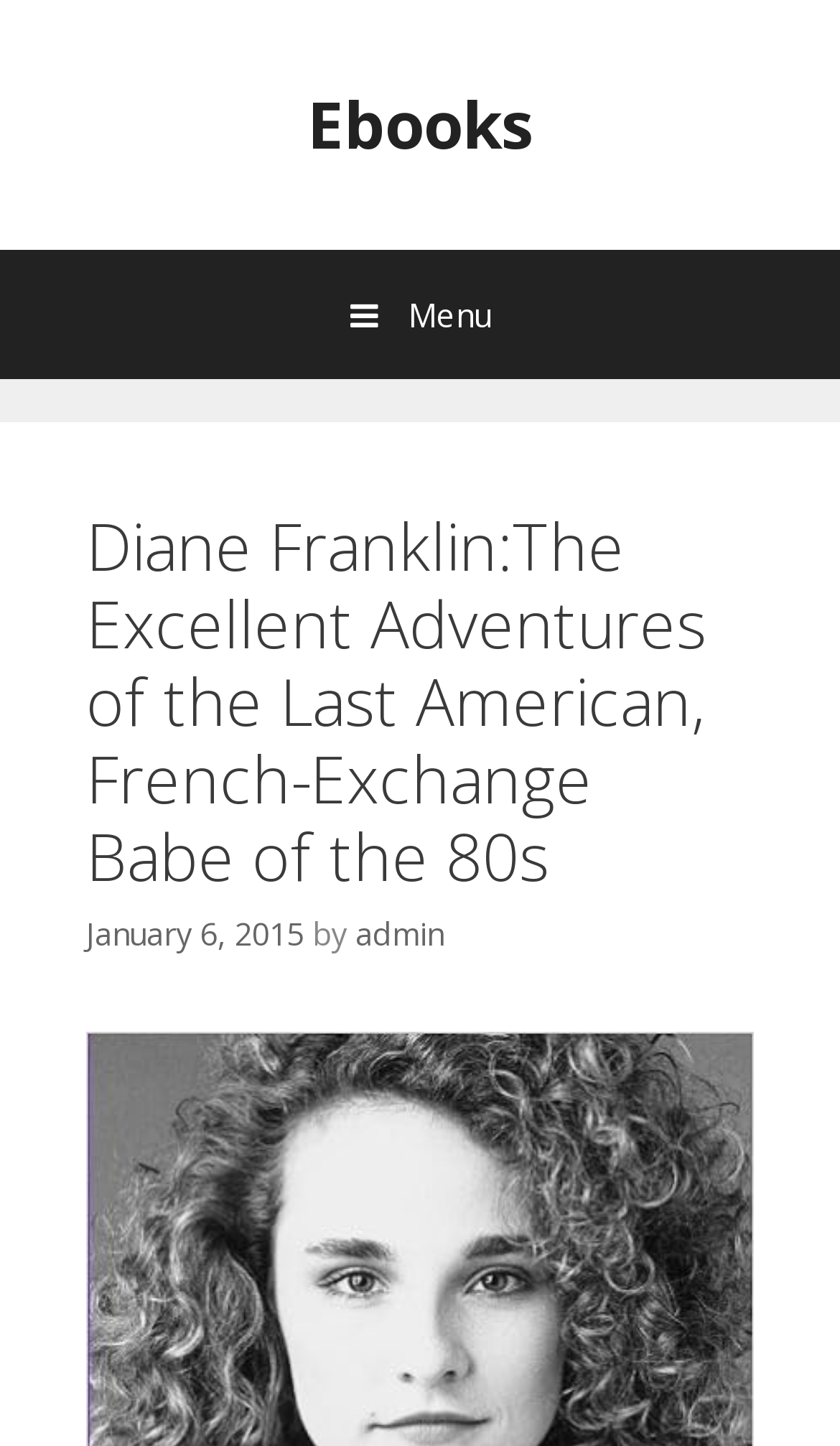What is the date mentioned on the webpage?
Based on the screenshot, provide your answer in one word or phrase.

January 6, 2015